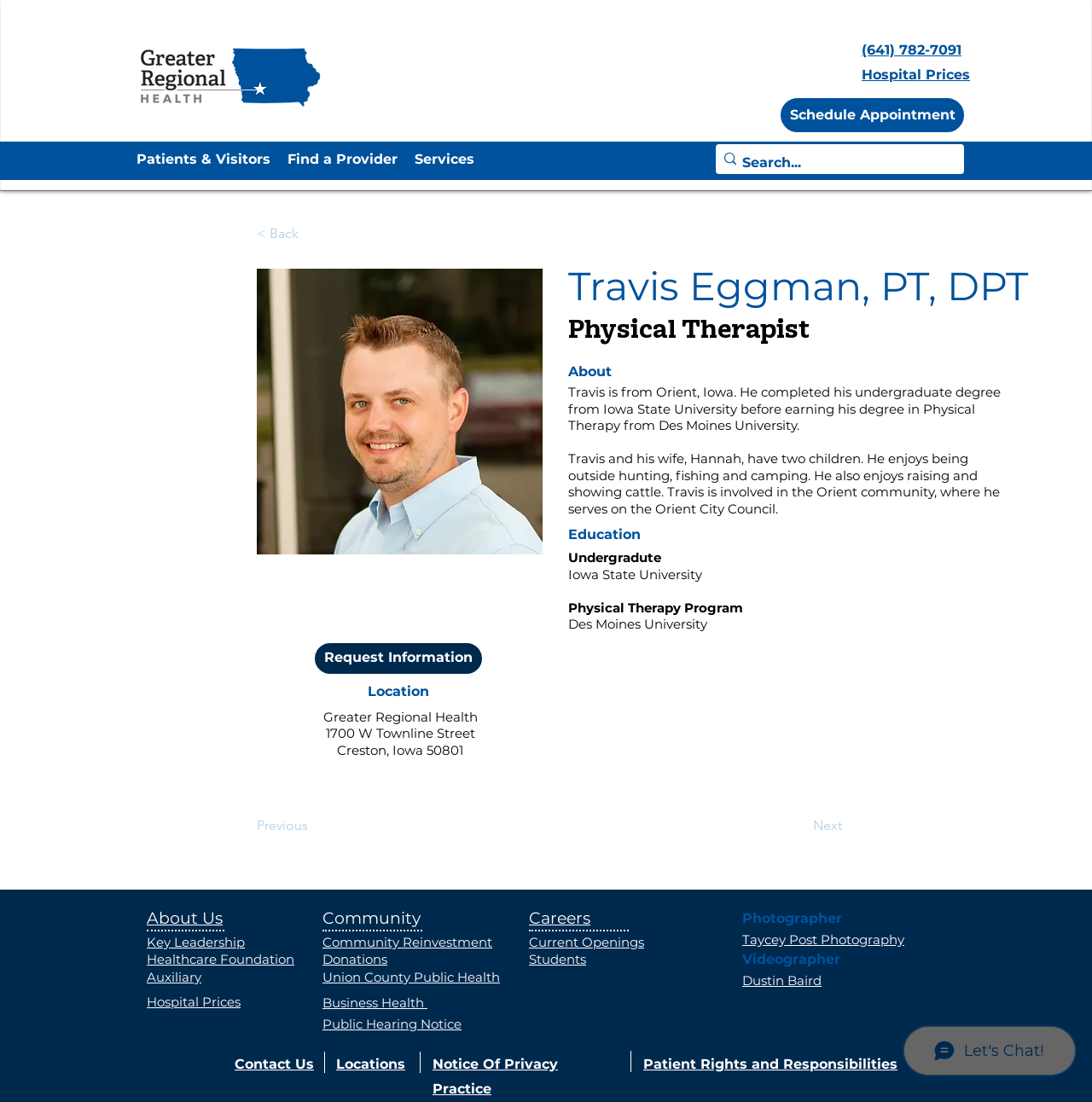Refer to the screenshot and give an in-depth answer to this question: What is the profession of Travis Eggman?

I found the answer by looking at the heading 'Travis Eggman, PT, DPT' and the subsequent heading 'Physical Therapist' which indicates his profession.